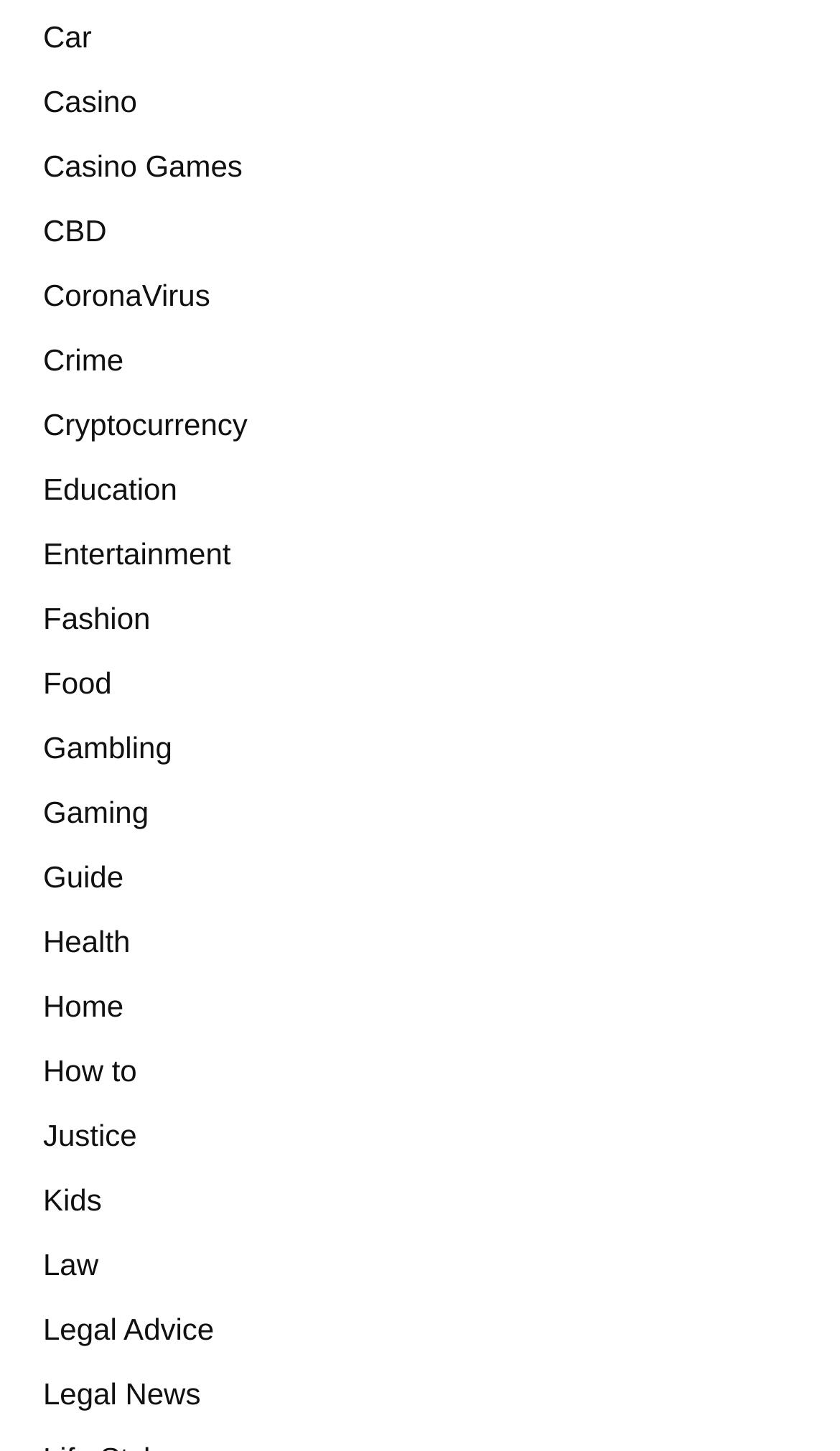Is 'Gaming' a separate category from 'Gambling'?
Analyze the image and provide a thorough answer to the question.

I looked at the list of links and found that 'Gaming' and 'Gambling' are two distinct categories, listed separately on the webpage.